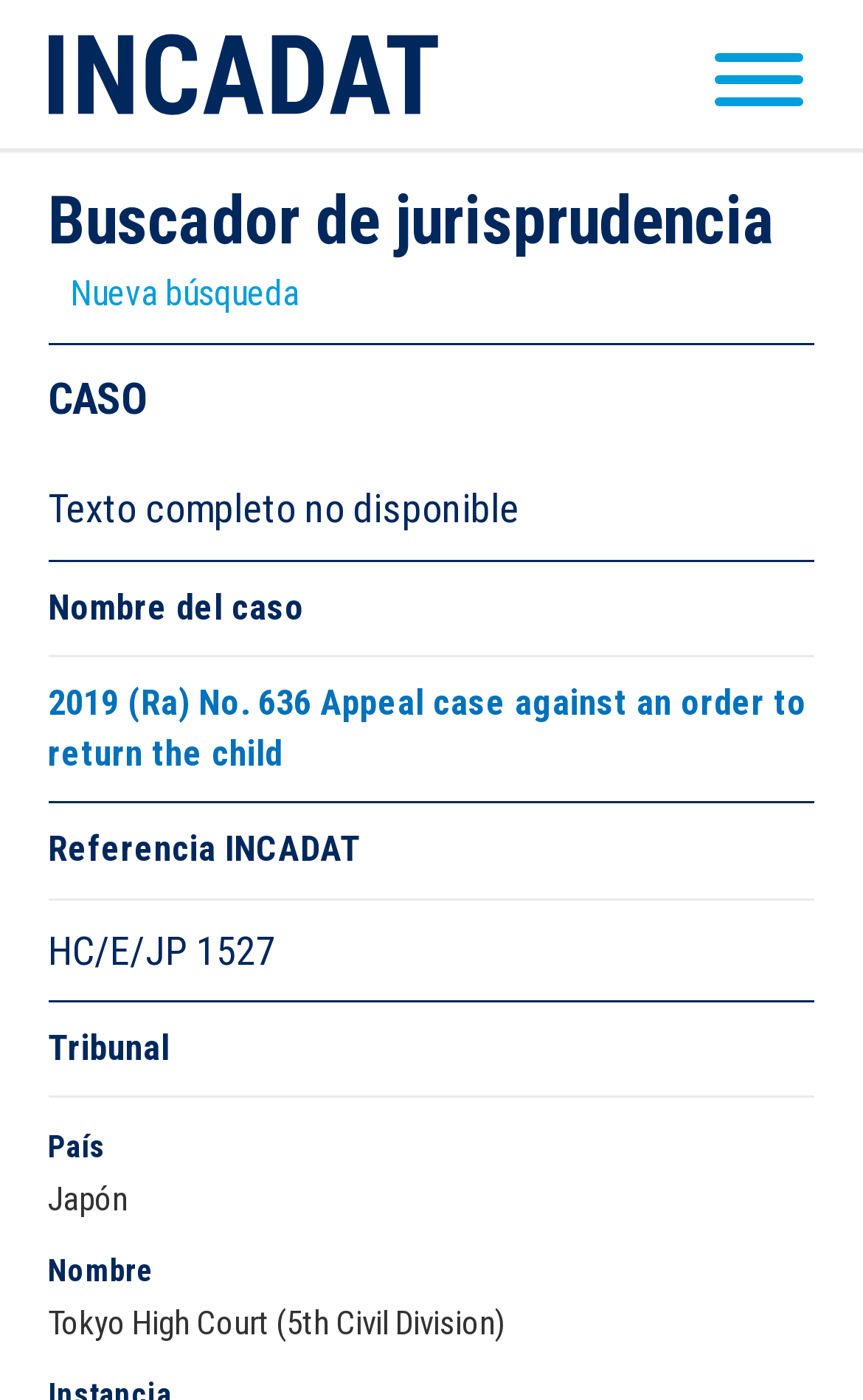Provide the bounding box coordinates for the UI element that is described by this text: "Nueva búsqueda". The coordinates should be in the form of four float numbers between 0 and 1: [left, top, right, bottom].

[0.081, 0.194, 0.345, 0.224]